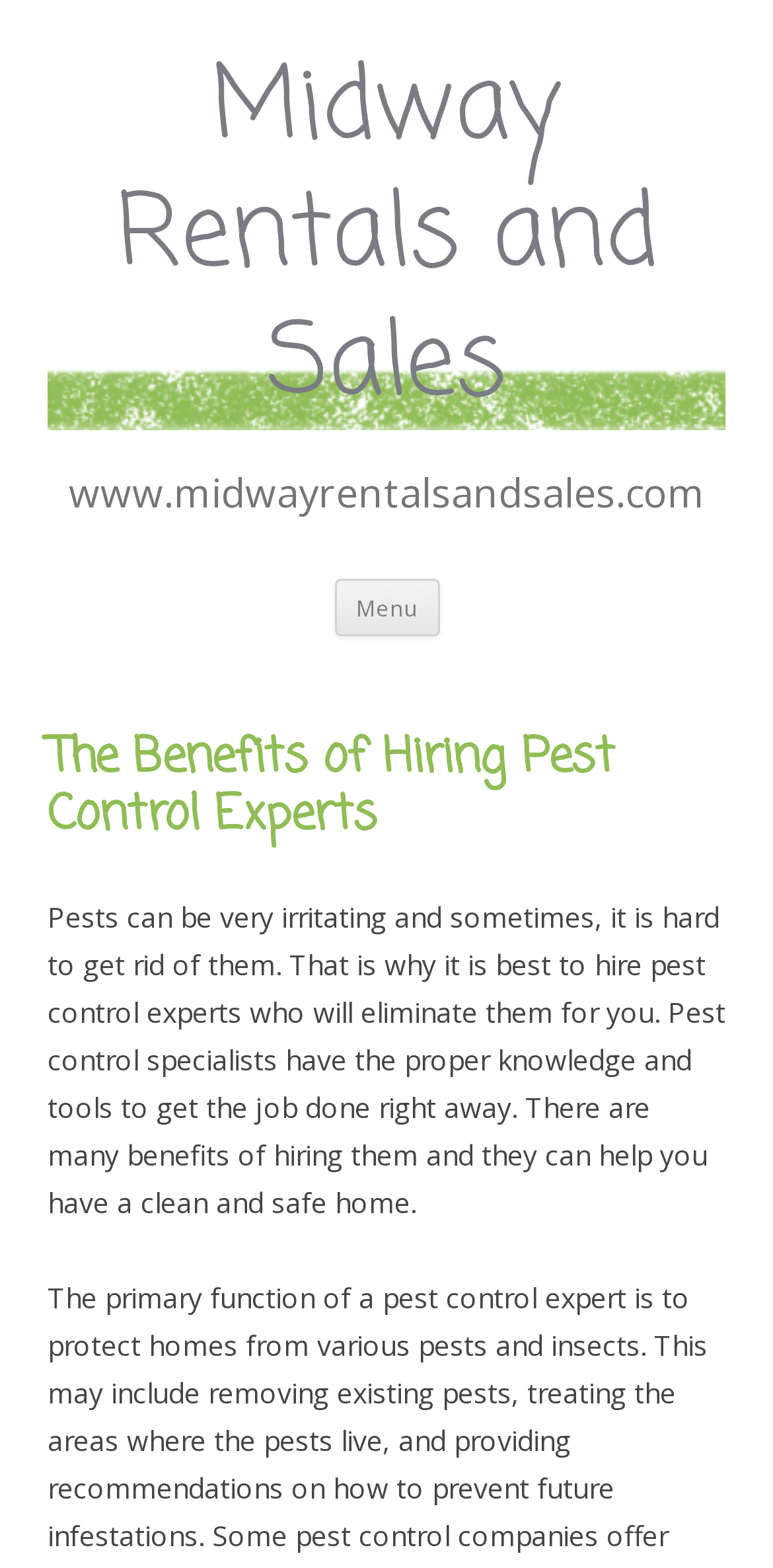Respond to the following query with just one word or a short phrase: 
What is the purpose of pest control experts?

Eliminate pests